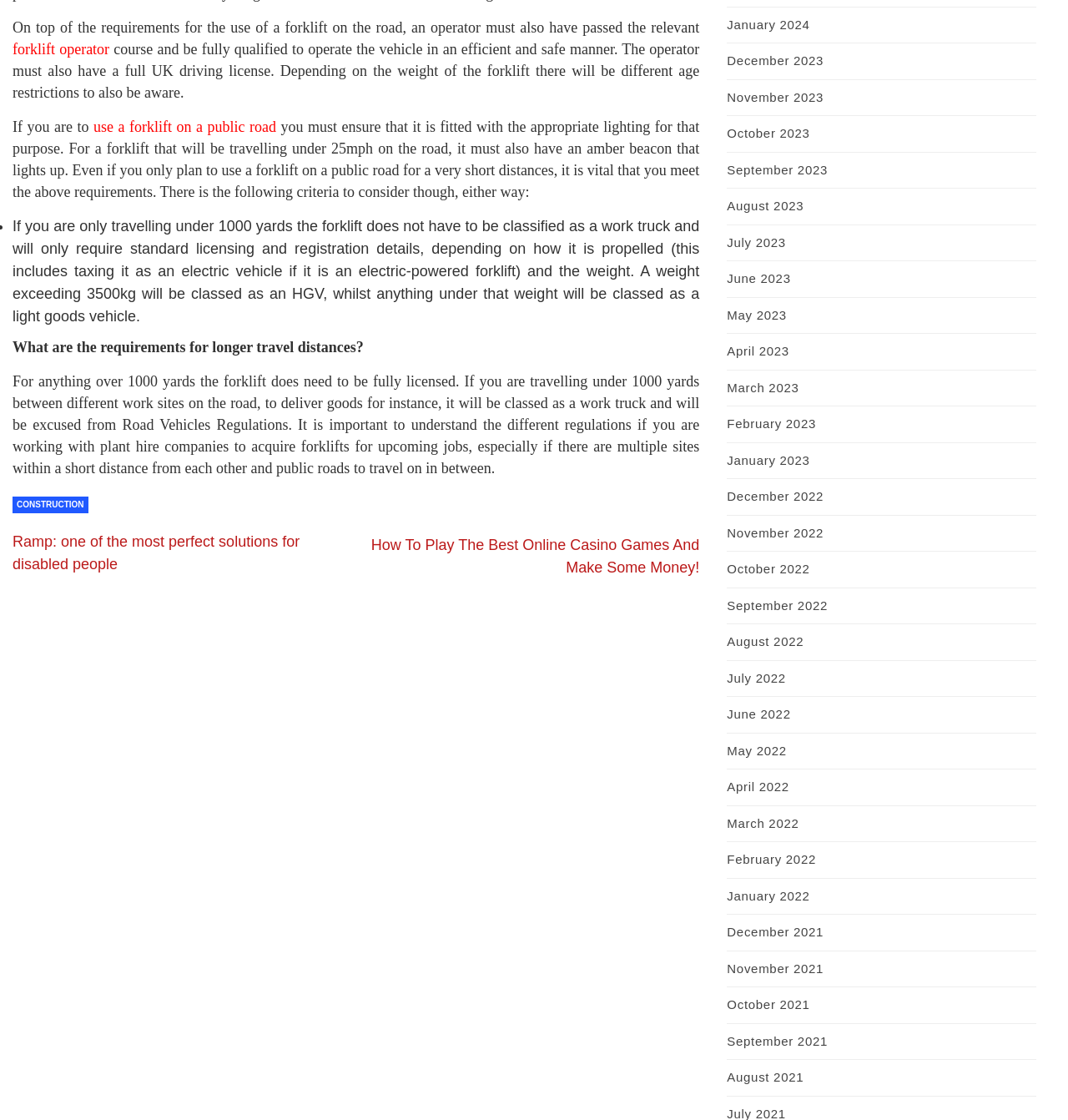What is the distance threshold for a forklift to require full licensing?
Using the visual information from the image, give a one-word or short-phrase answer.

1000 yards